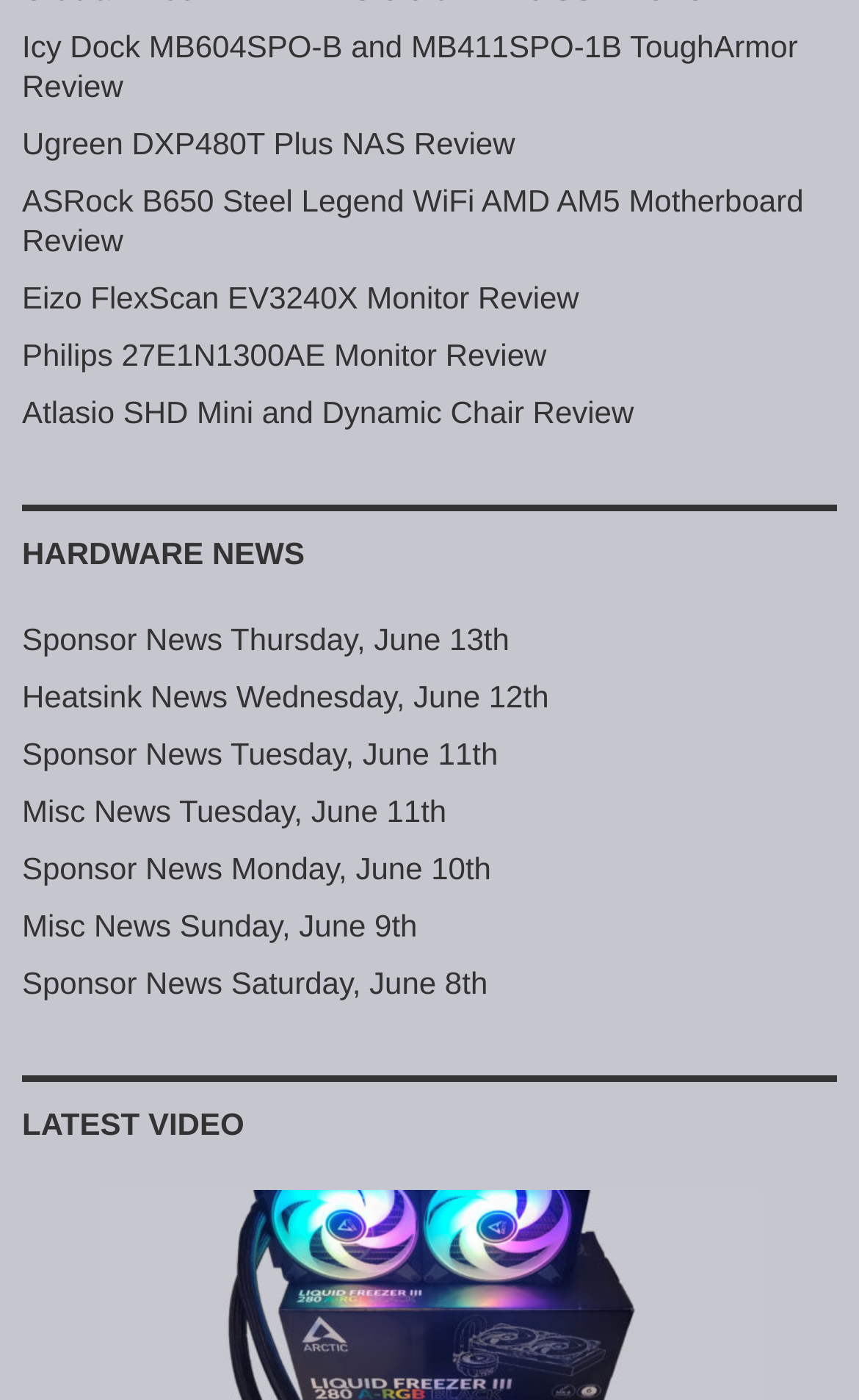Give a concise answer of one word or phrase to the question: 
What is the purpose of the 'LATEST VIDEO' section?

To showcase latest video